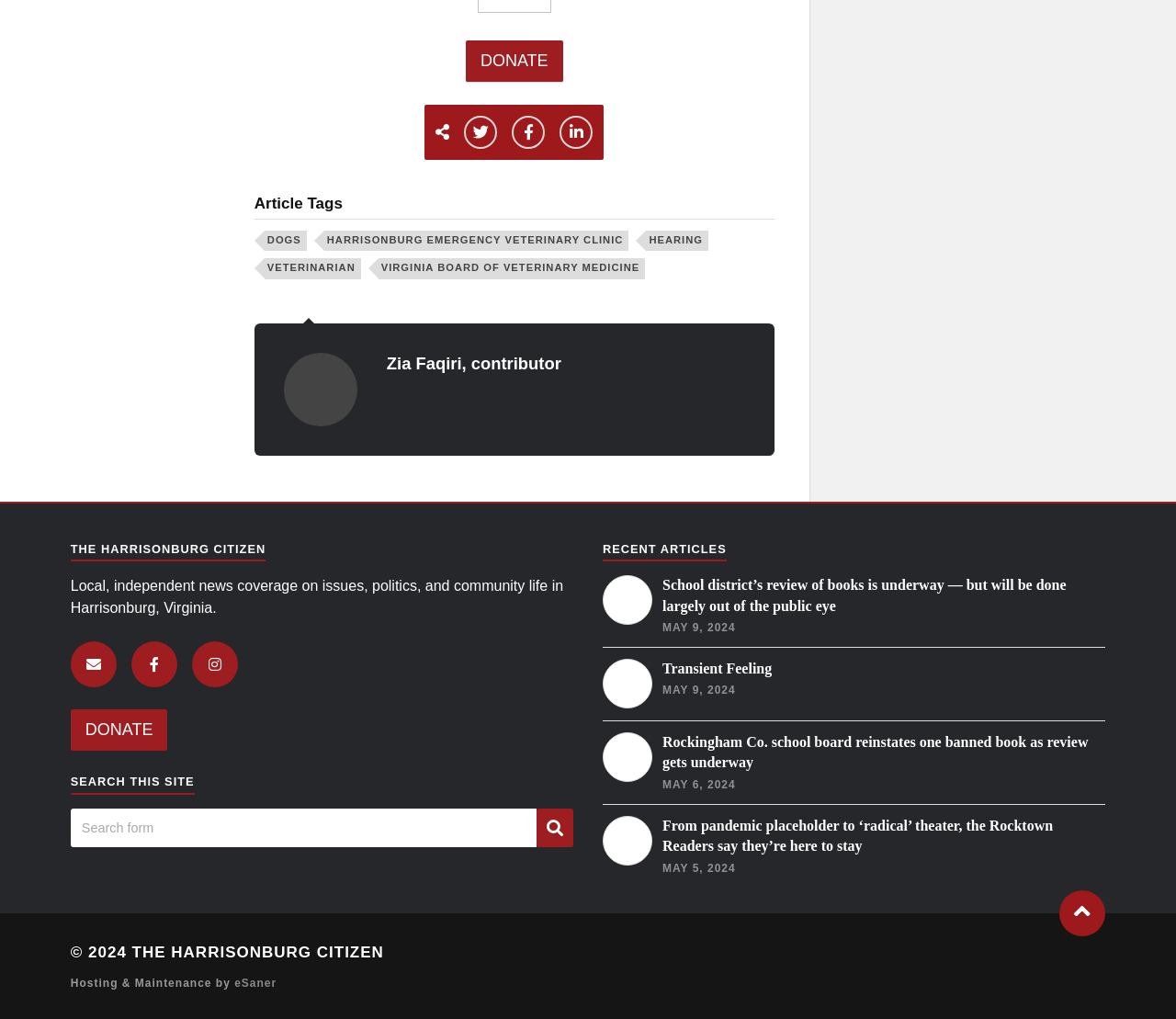Please locate the bounding box coordinates of the element that should be clicked to achieve the given instruction: "Find us on Facebook".

[0.112, 0.63, 0.151, 0.675]